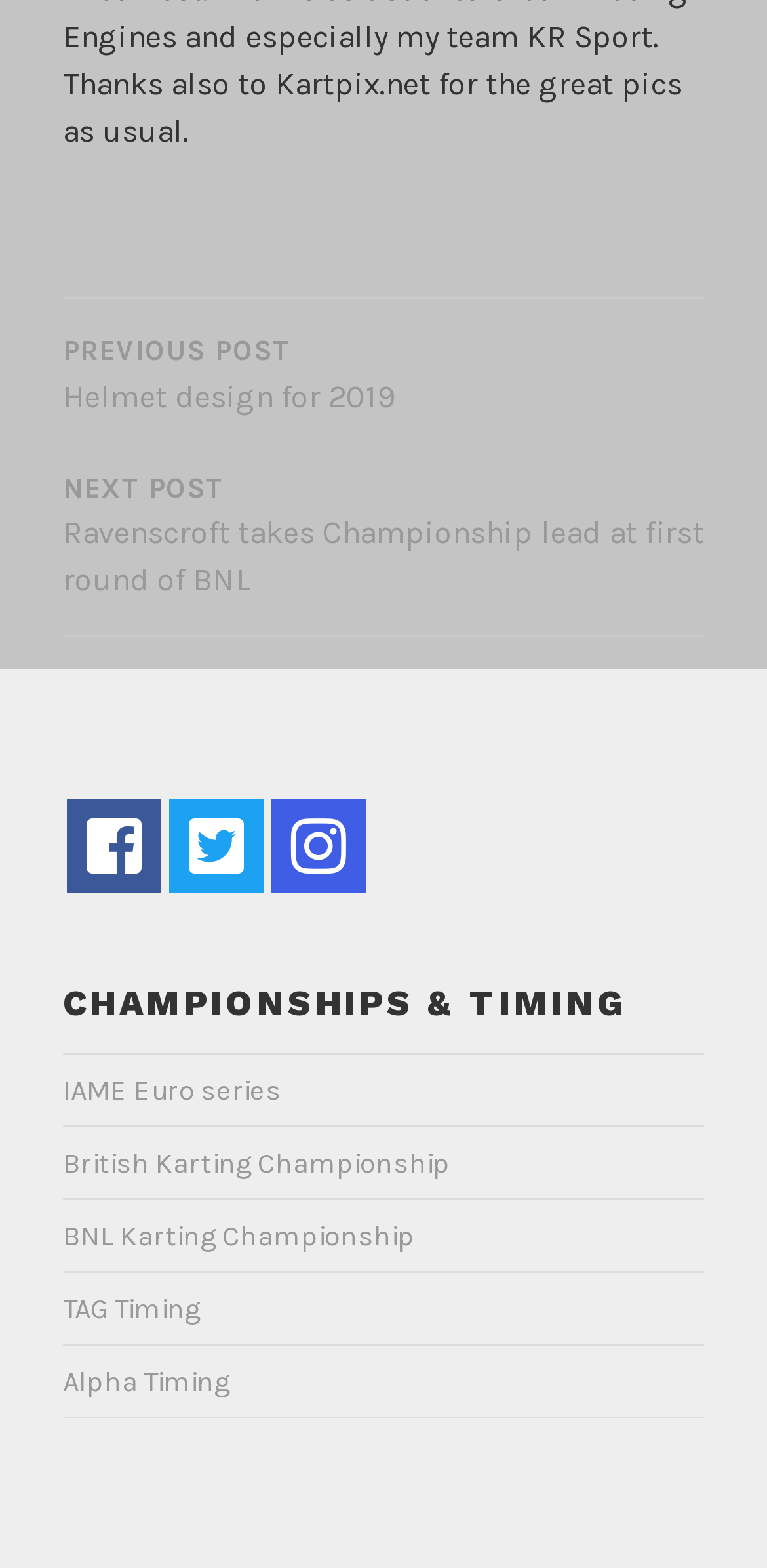Determine the bounding box coordinates of the section I need to click to execute the following instruction: "view TAG Timing". Provide the coordinates as four float numbers between 0 and 1, i.e., [left, top, right, bottom].

[0.082, 0.824, 0.262, 0.848]